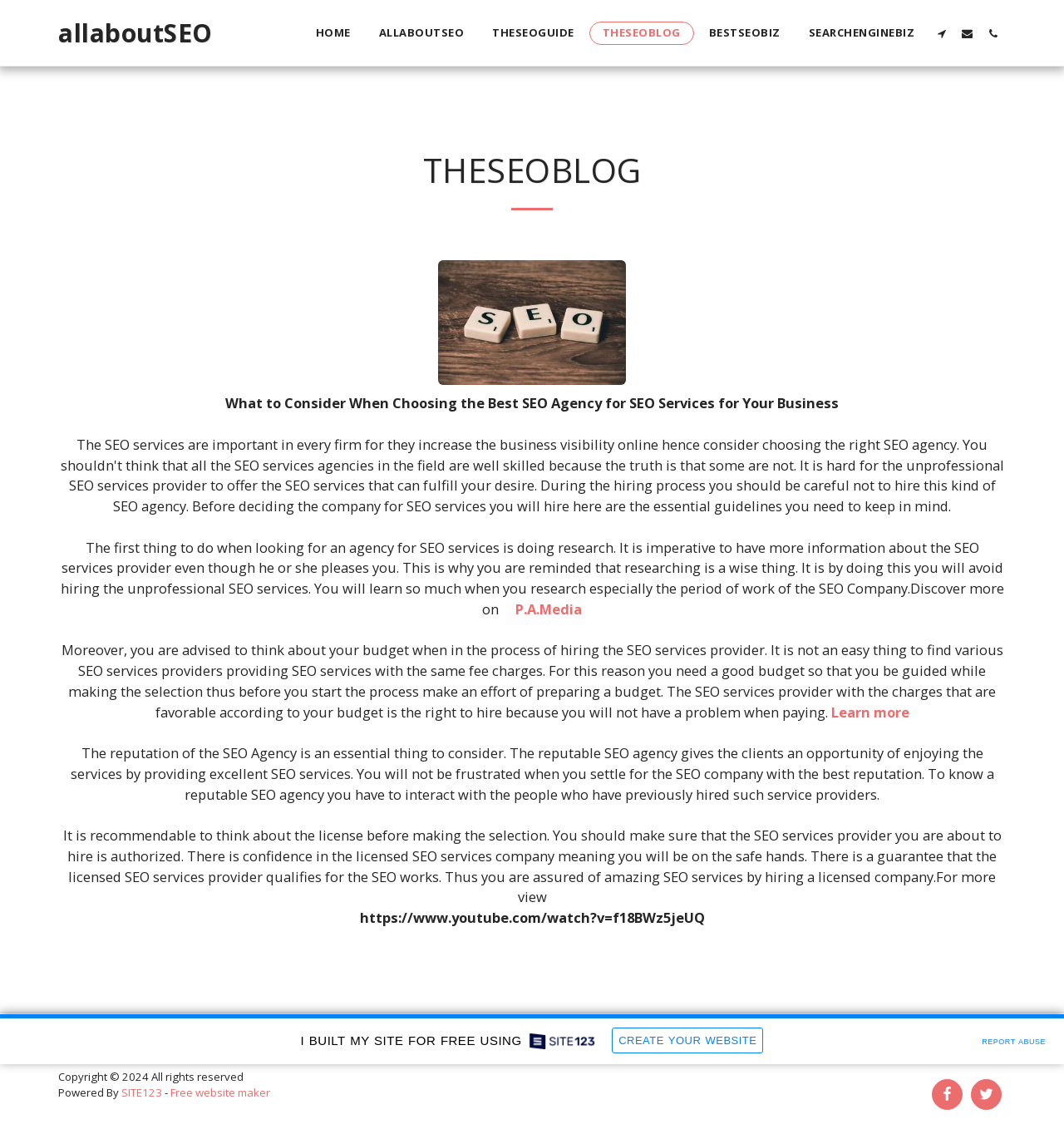Give a detailed explanation of the elements present on the webpage.

The webpage is titled "theSEOblog - allaboutSEO" and appears to be a blog or website focused on search engine optimization (SEO). 

At the top of the page, there is a navigation menu with six links: "HOME", "ALLABOUTSEO", "THESEOGUIDE", "THESEOBLOG", "BESTSEOBIZ", and "SEARCHENGINEBIZ". 

Below the navigation menu, there is a large heading that reads "THESEOBLOG". 

To the right of the heading, there is an image, and below the image, there is a separator line. 

The main content of the page is divided into several sections. The first section has a heading that reads "What to Consider When Choosing the Best SEO Agency for SEO Services for Your Business". 

Below the heading, there is a block of text that discusses the importance of researching an SEO agency before hiring them. 

The text is followed by a link to "P.A.Media" and then another block of text that advises readers to consider their budget when hiring an SEO agency. 

The next section discusses the importance of an SEO agency's reputation, and is followed by a link to "Learn more". 

The following sections discuss the importance of an SEO agency's license and provide a YouTube video link. 

At the bottom of the page, there is a footer section that contains copyright information, a "Powered By" statement, and links to "SITE123" and "Free website maker". 

There is also a secondary navigation menu at the bottom of the page with the same links as the top navigation menu, plus an additional link to "MORE".